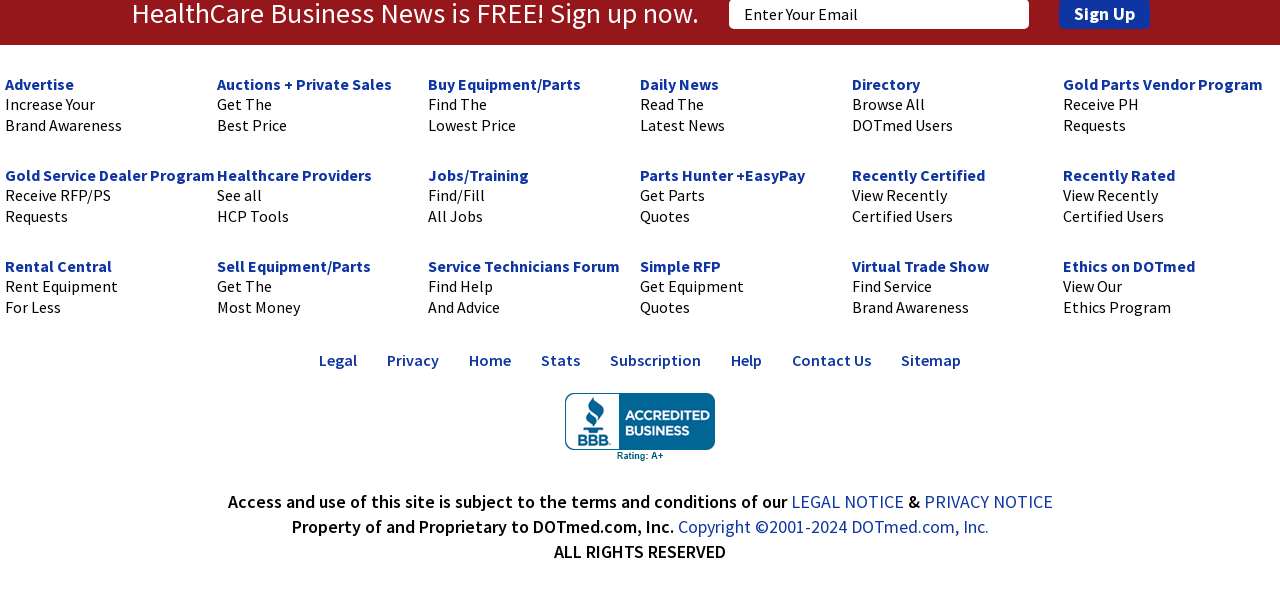Identify the bounding box of the UI component described as: "View OurEthics Program".

[0.831, 0.45, 0.915, 0.516]